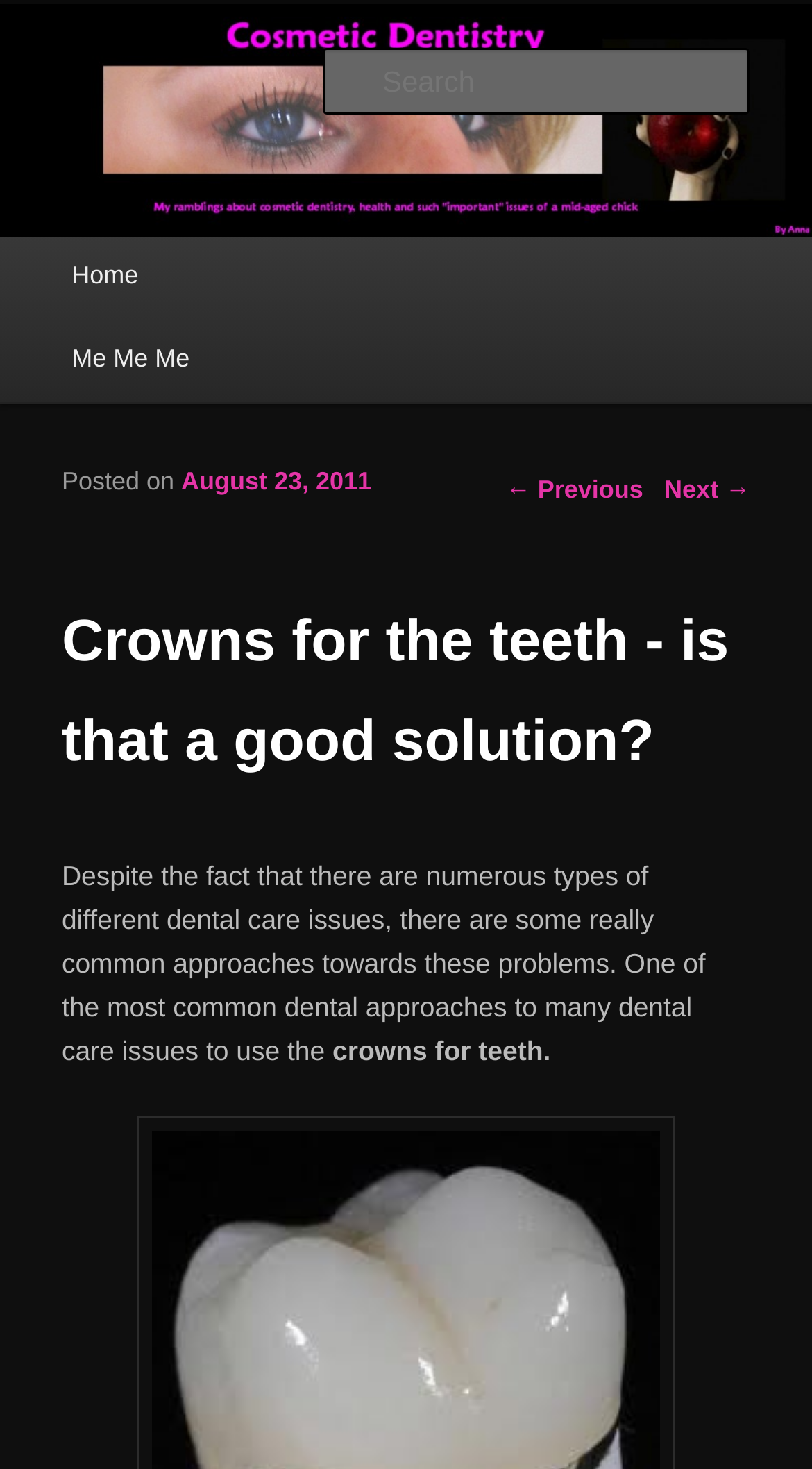Bounding box coordinates are to be given in the format (top-left x, top-left y, bottom-right x, bottom-right y). All values must be floating point numbers between 0 and 1. Provide the bounding box coordinate for the UI element described as: August 23, 2011

[0.223, 0.317, 0.457, 0.337]